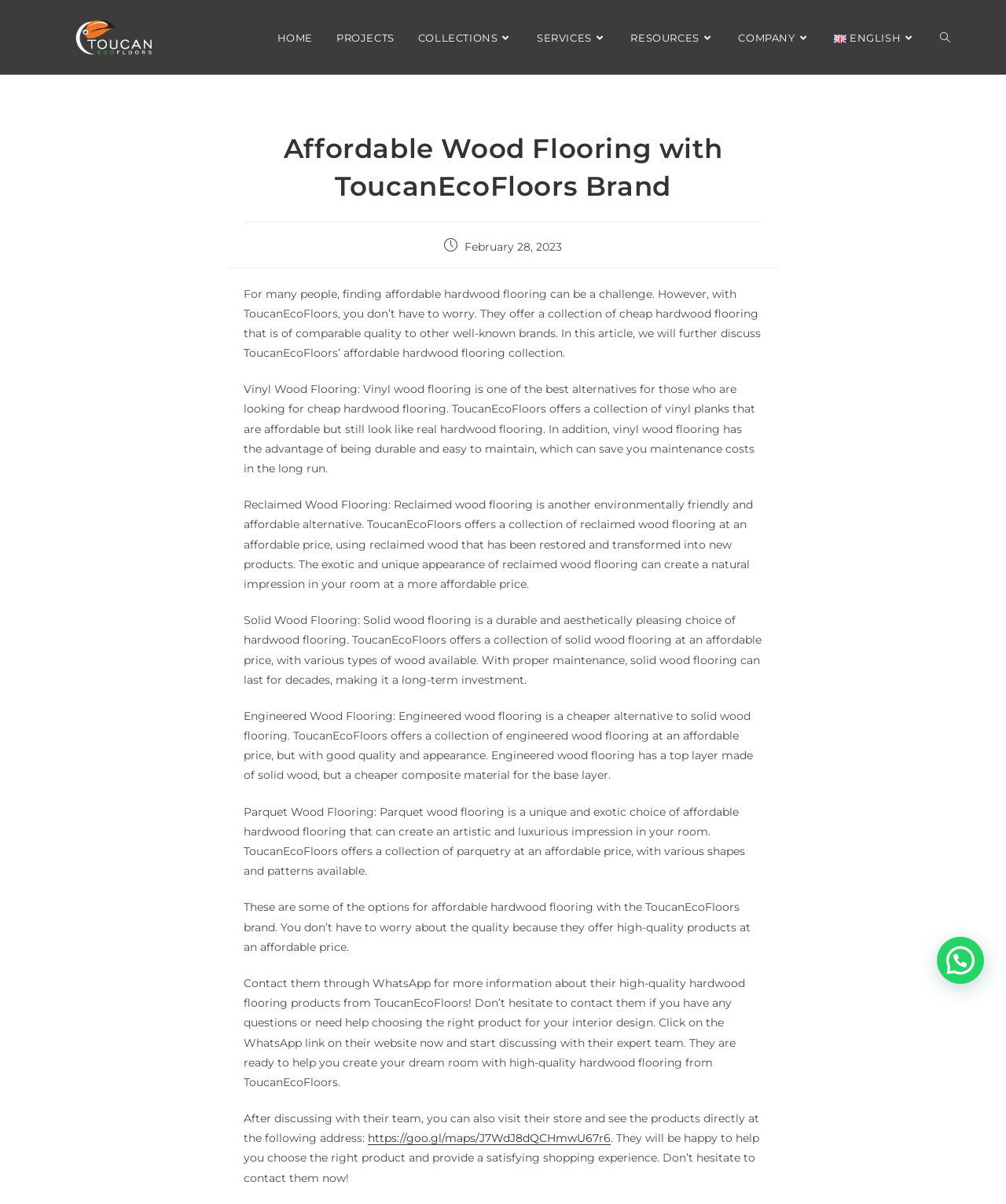Please identify the bounding box coordinates of the element's region that I should click in order to complete the following instruction: "Click HOME". The bounding box coordinates consist of four float numbers between 0 and 1, i.e., [left, top, right, bottom].

[0.264, 0.019, 0.323, 0.044]